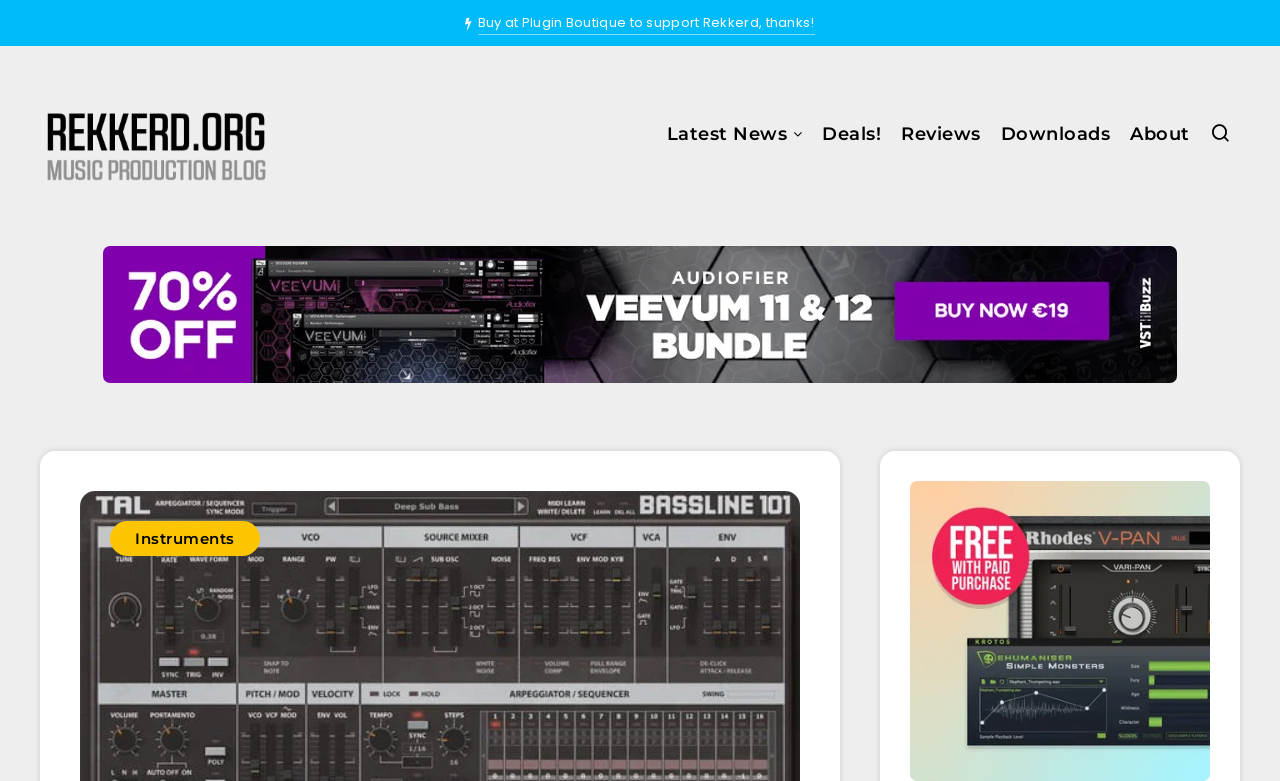Please give a succinct answer using a single word or phrase:
What is the plugin name?

TAL-BassLine-101